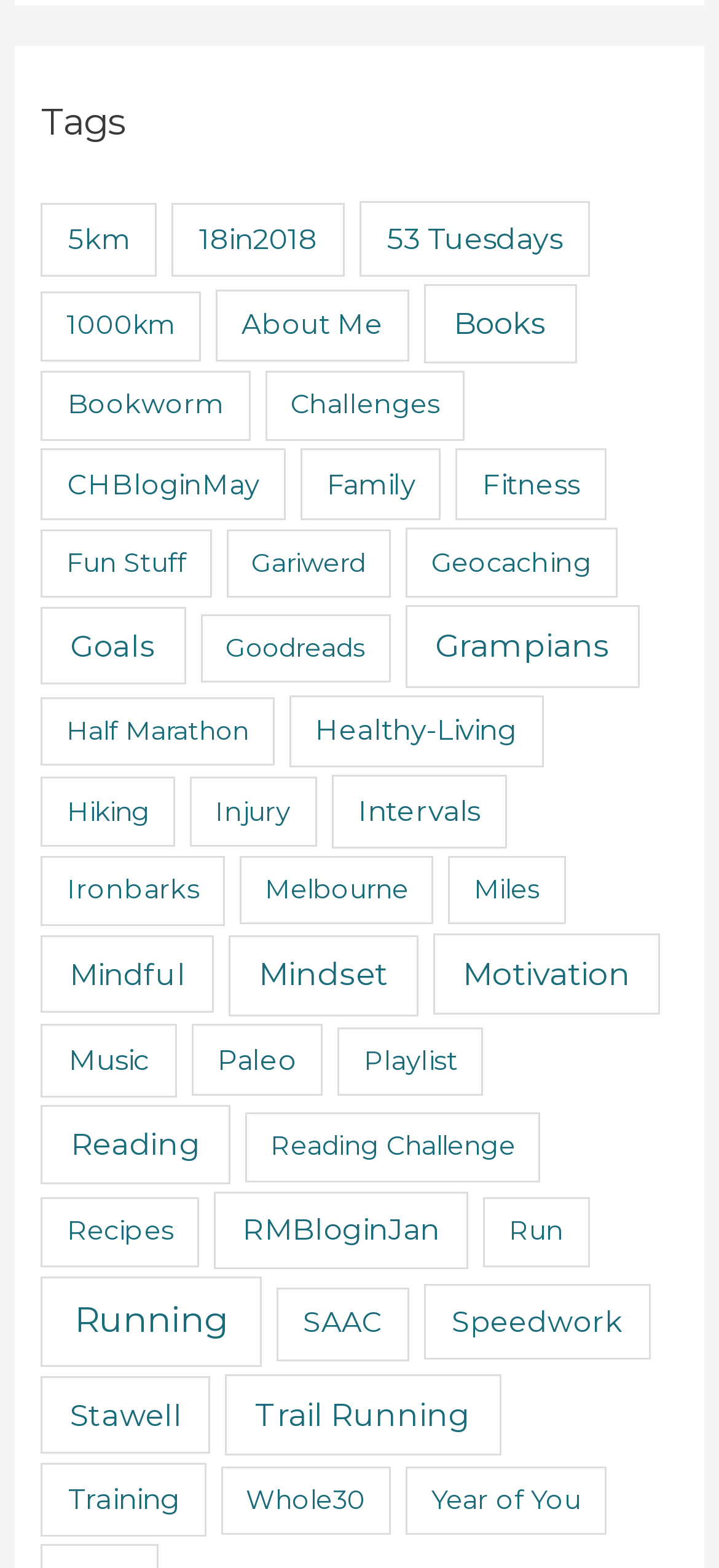Please provide a detailed answer to the question below by examining the image:
What is the category with the most items?

I determined the answer by examining the links under the 'Tags' heading. Each link has a description in the format 'Category (X items)', where X is the number of items. By comparing the numbers, I found that 'Running' has the most items, with 312 items.